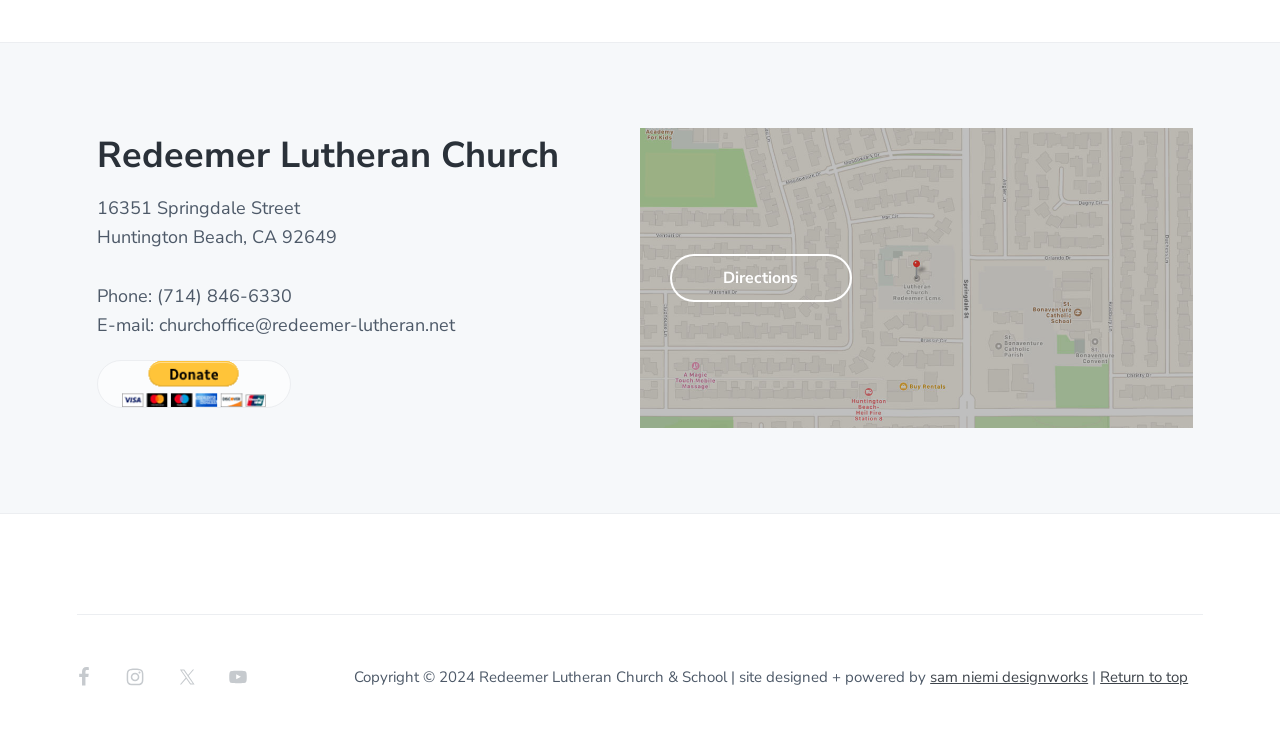Find the bounding box coordinates of the element's region that should be clicked in order to follow the given instruction: "Visit Facebook page". The coordinates should consist of four float numbers between 0 and 1, i.e., [left, top, right, bottom].

[0.05, 0.889, 0.081, 0.943]